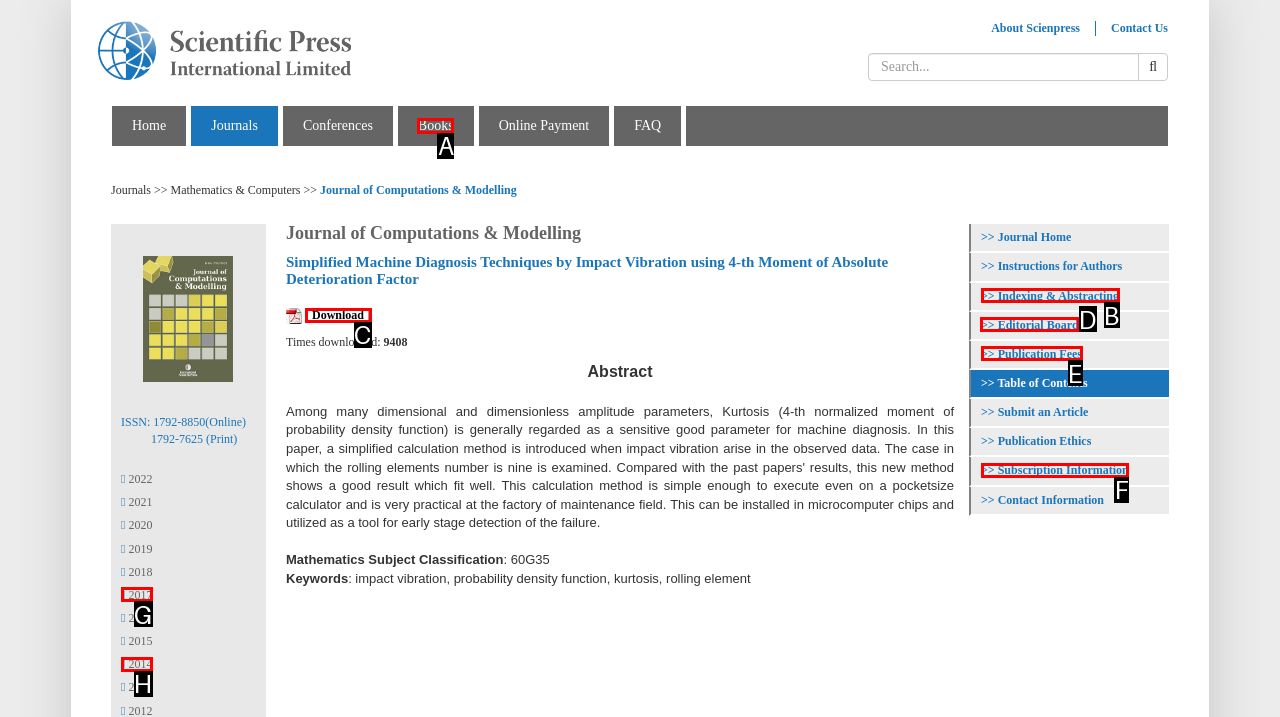Specify which HTML element I should click to complete this instruction: Click the 'Home' link Answer with the letter of the relevant option.

None